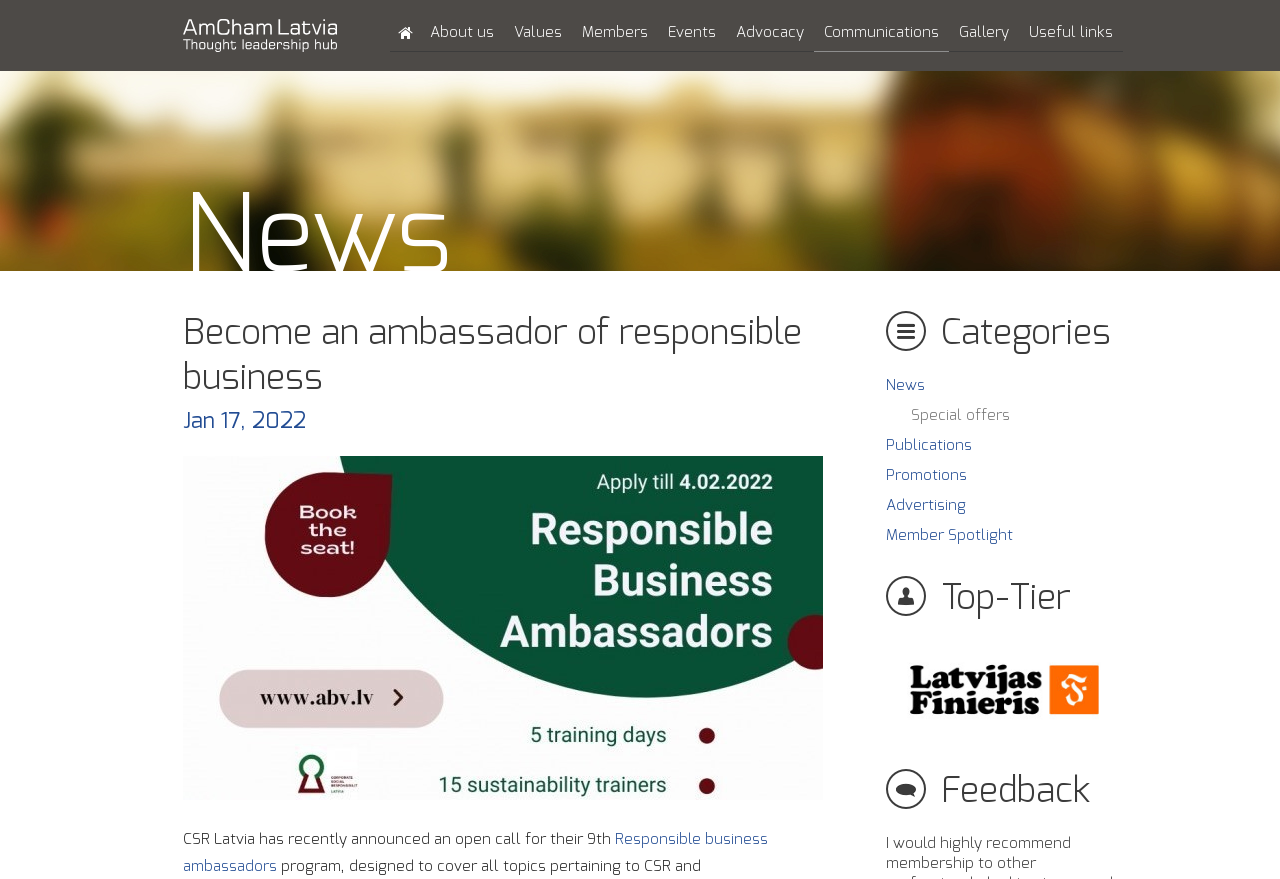What is the date of the news article?
Refer to the image and give a detailed answer to the query.

I found a StaticText element with the text 'Jan 17, 2022', which is likely the date of a news article, as it is located near a heading element with the text 'News'.